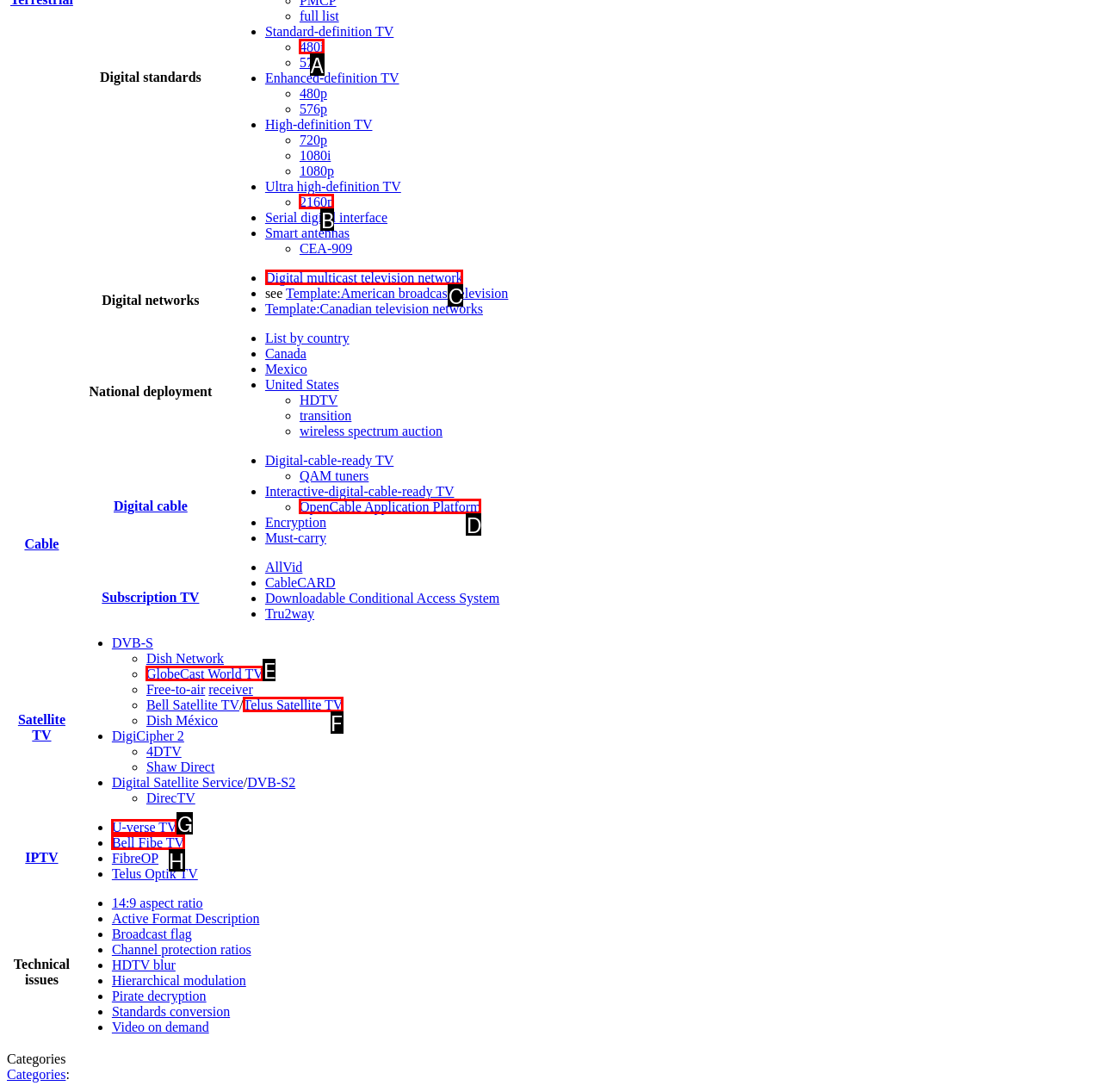Select the letter associated with the UI element you need to click to perform the following action: go to Digital multicast television network
Reply with the correct letter from the options provided.

C